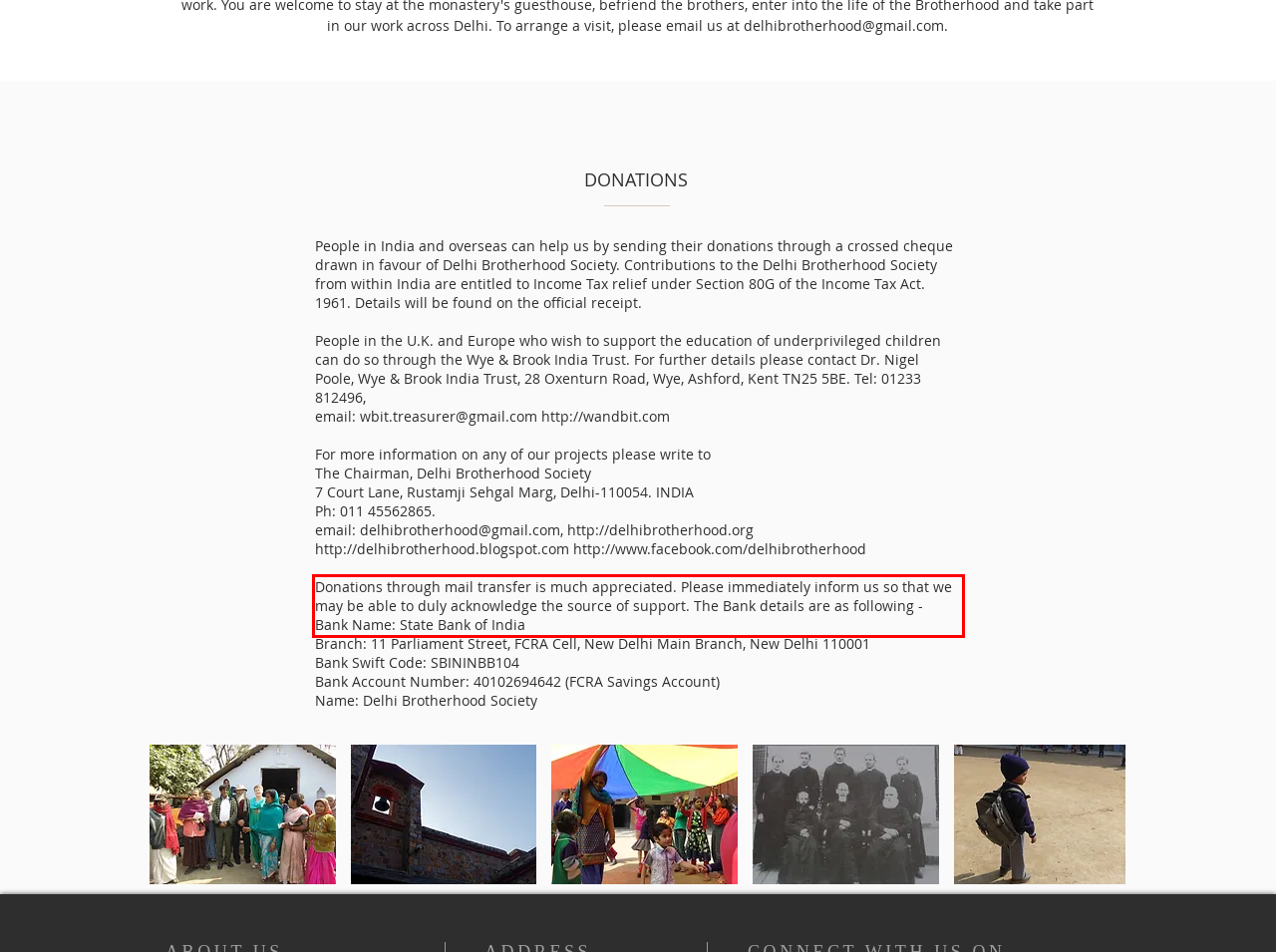You are given a screenshot of a webpage with a UI element highlighted by a red bounding box. Please perform OCR on the text content within this red bounding box.

Donations through mail transfer is much appreciated. Please immediately inform us so that we may be able to duly acknowledge the source of support. The Bank details are as following - Bank Name: State Bank of India